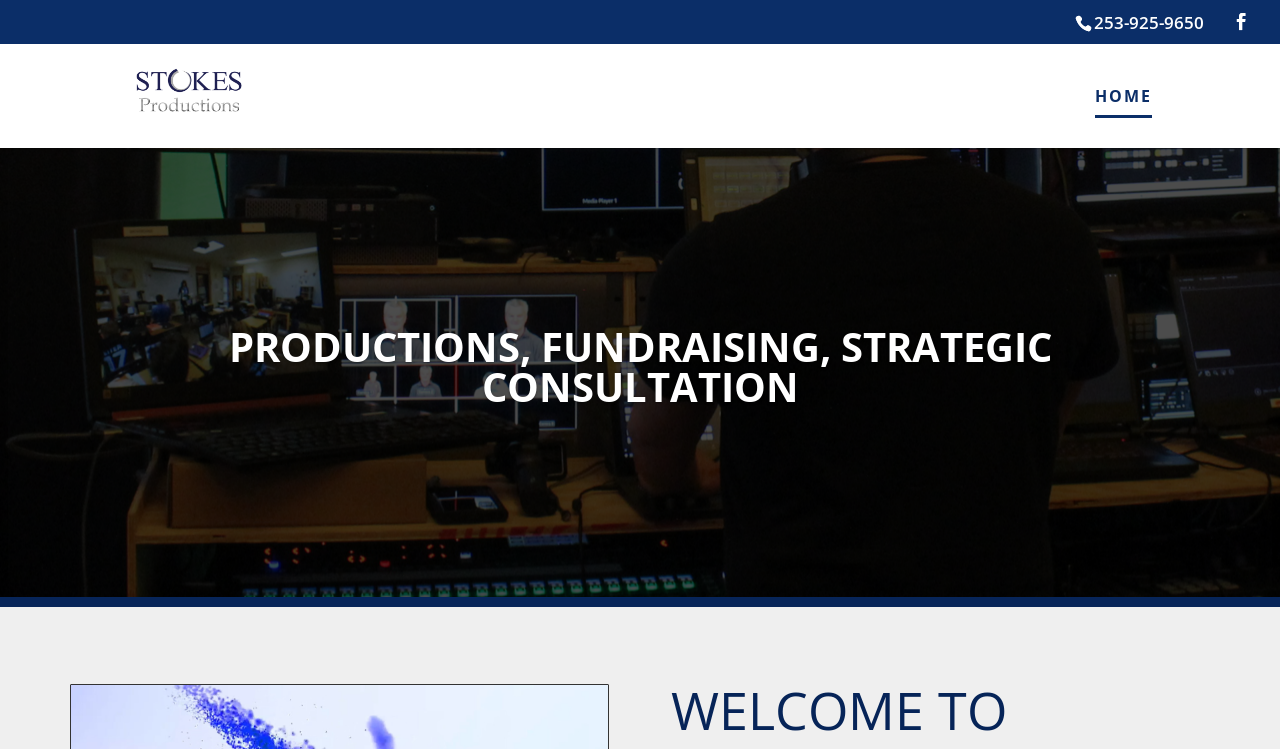Provide a thorough description of this webpage.

The webpage is about Fundraising Professionals at Stokes Auction Group. At the top right corner, there are three links: a phone number "253-925-9650", a social media icon, and another link "Stokes Productions" accompanied by a small image of Stokes Productions. Below these links, there is a navigation menu with a "HOME" link. 

On the left side, there is a search bar with a label "Search for:". The search bar spans almost the entire width of the page. 

The main content of the webpage is divided into two sections. The top section has a heading "WELCOME TO" located at the bottom left corner. The bottom section has a heading "PRODUCTIONS, FUNDRAISING, STRATEGIC CONSULTATION" and is presented in a table layout, taking up most of the page's content area.